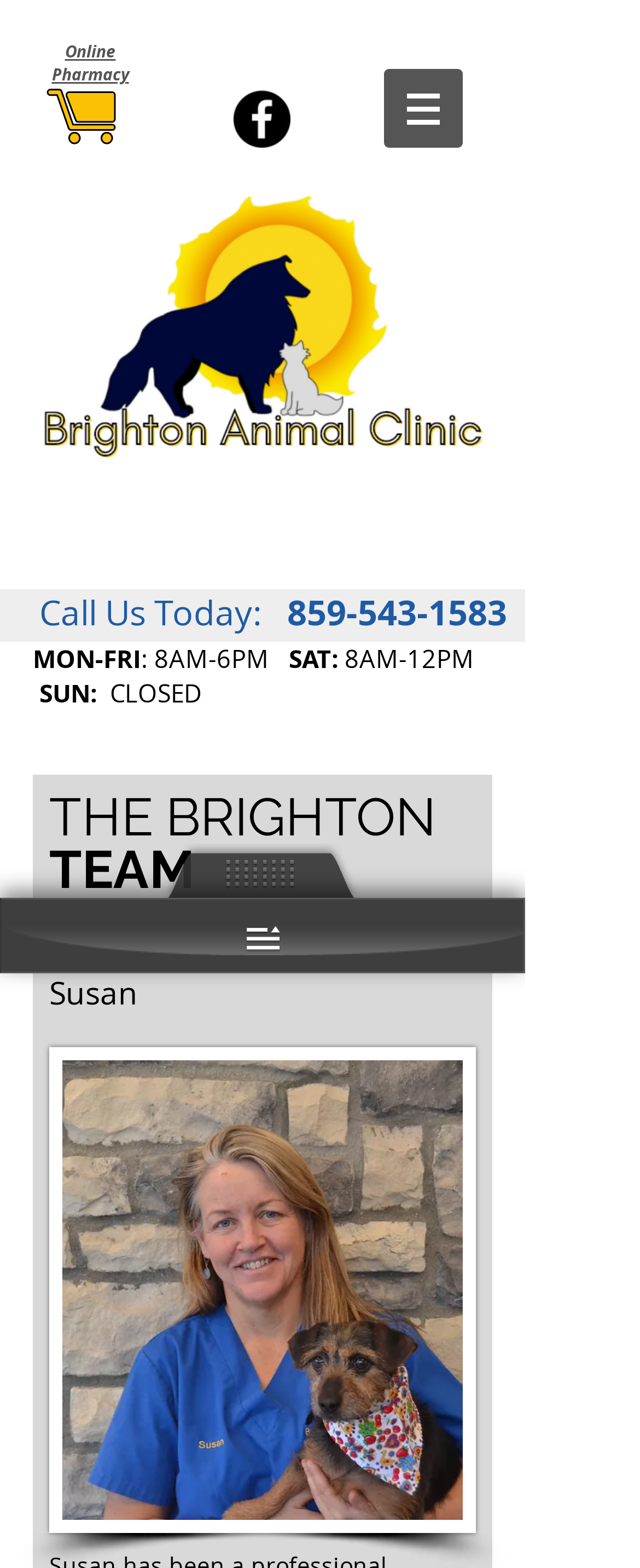Is the clinic open on Sunday?
Answer the question with a single word or phrase derived from the image.

No